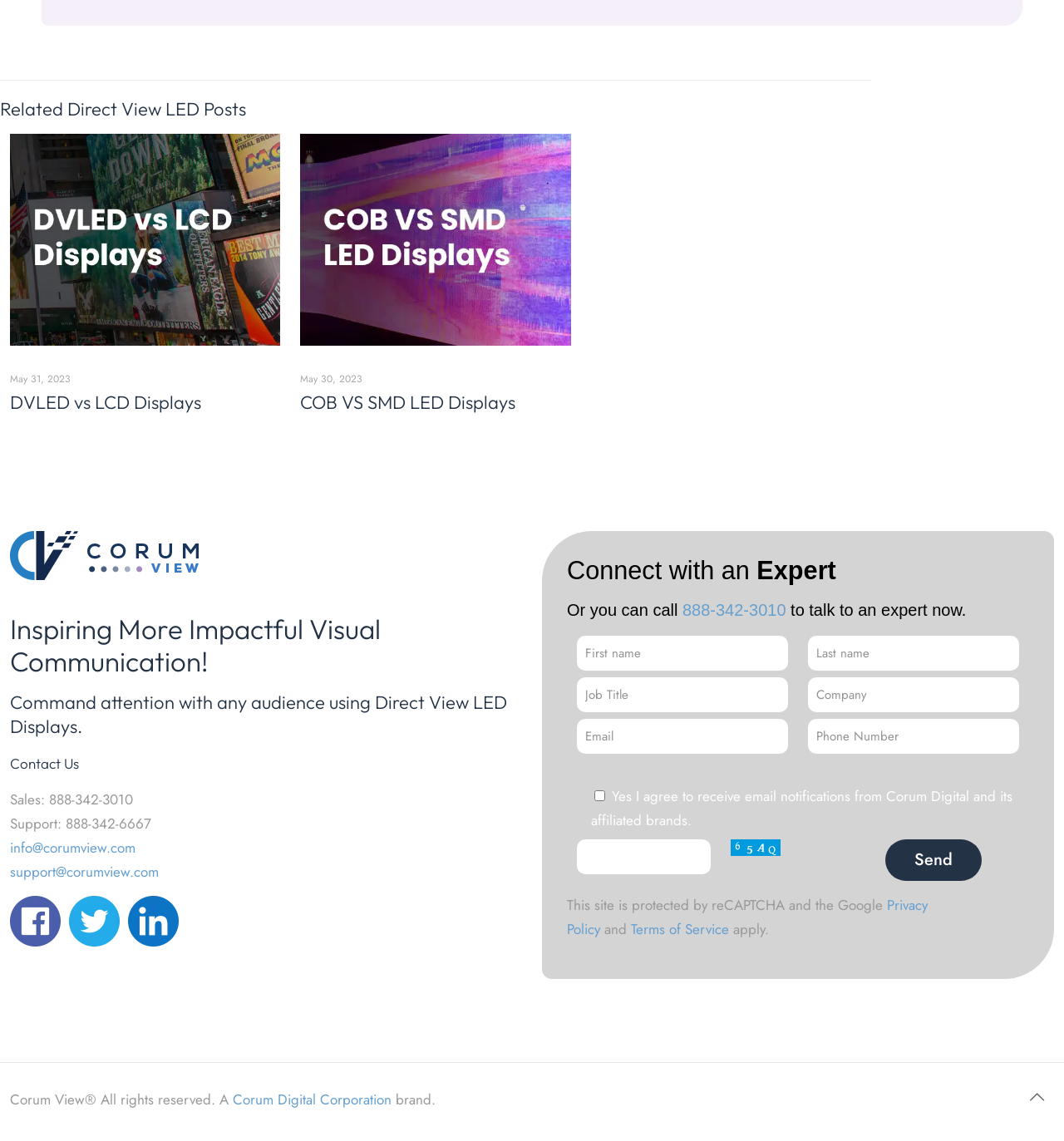Kindly determine the bounding box coordinates for the area that needs to be clicked to execute this instruction: "Click on 'DVLED vs LCD Displays'".

[0.009, 0.117, 0.264, 0.303]